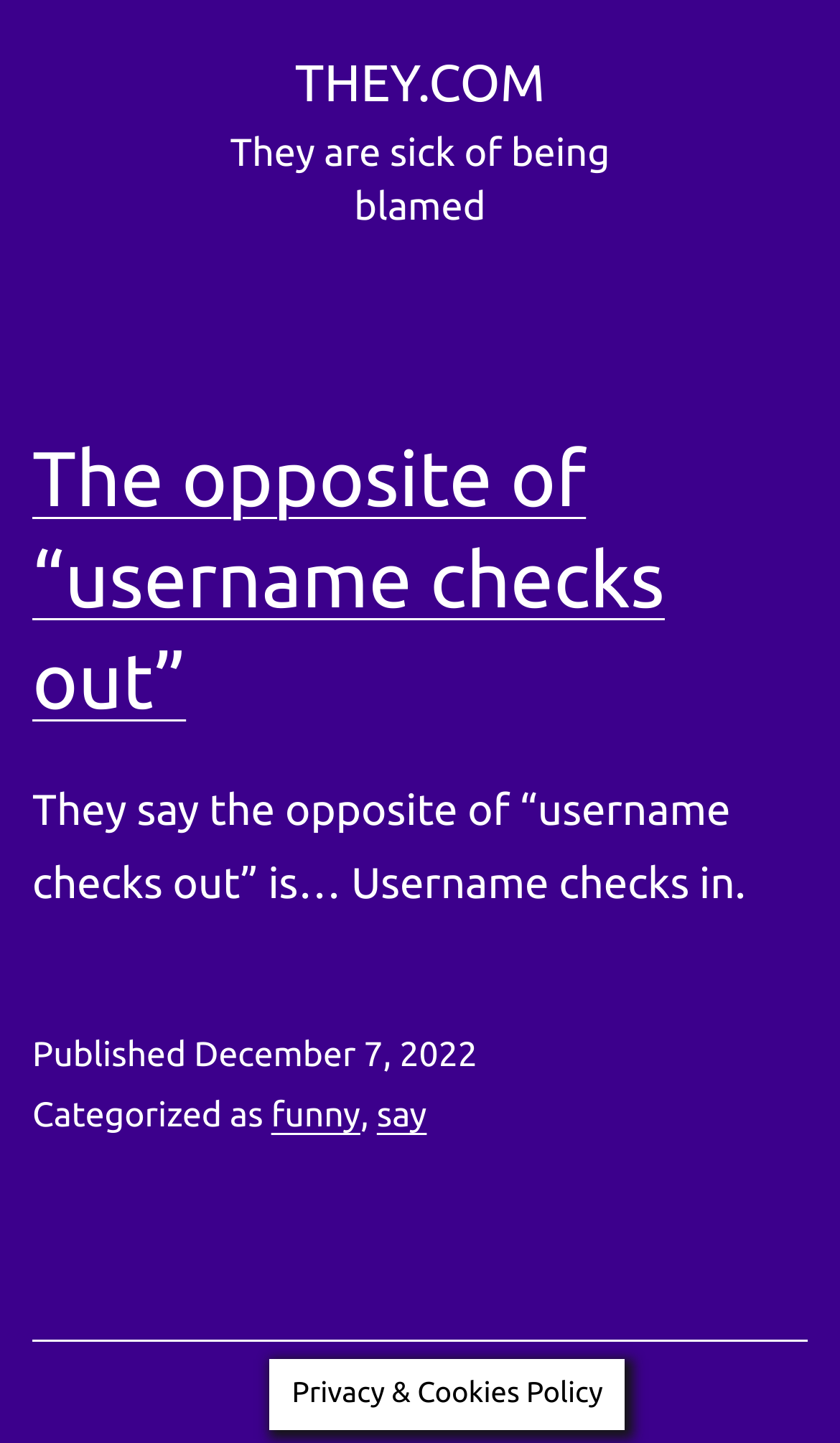What is the category of the article? Look at the image and give a one-word or short phrase answer.

funny